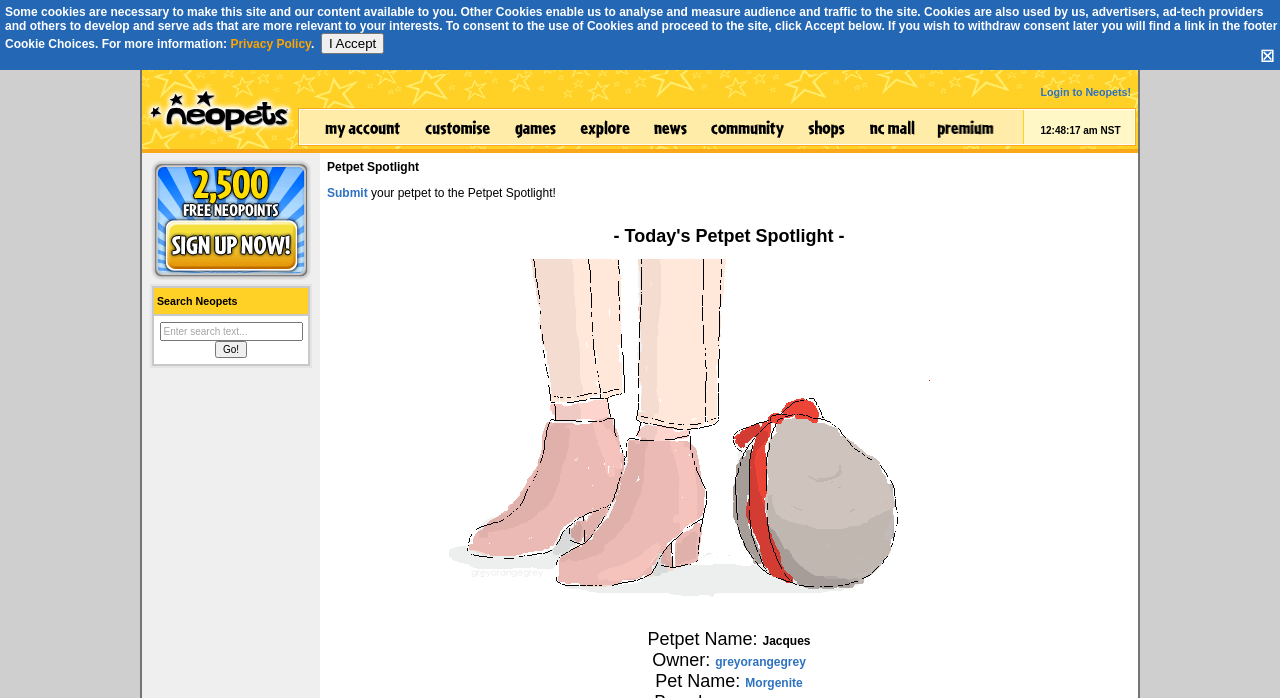What is the owner of the Pet?
Provide a detailed and extensive answer to the question.

I found the owner of the Pet by looking at the link 'greyorangegrey' which is located next to the label 'Owner:'.